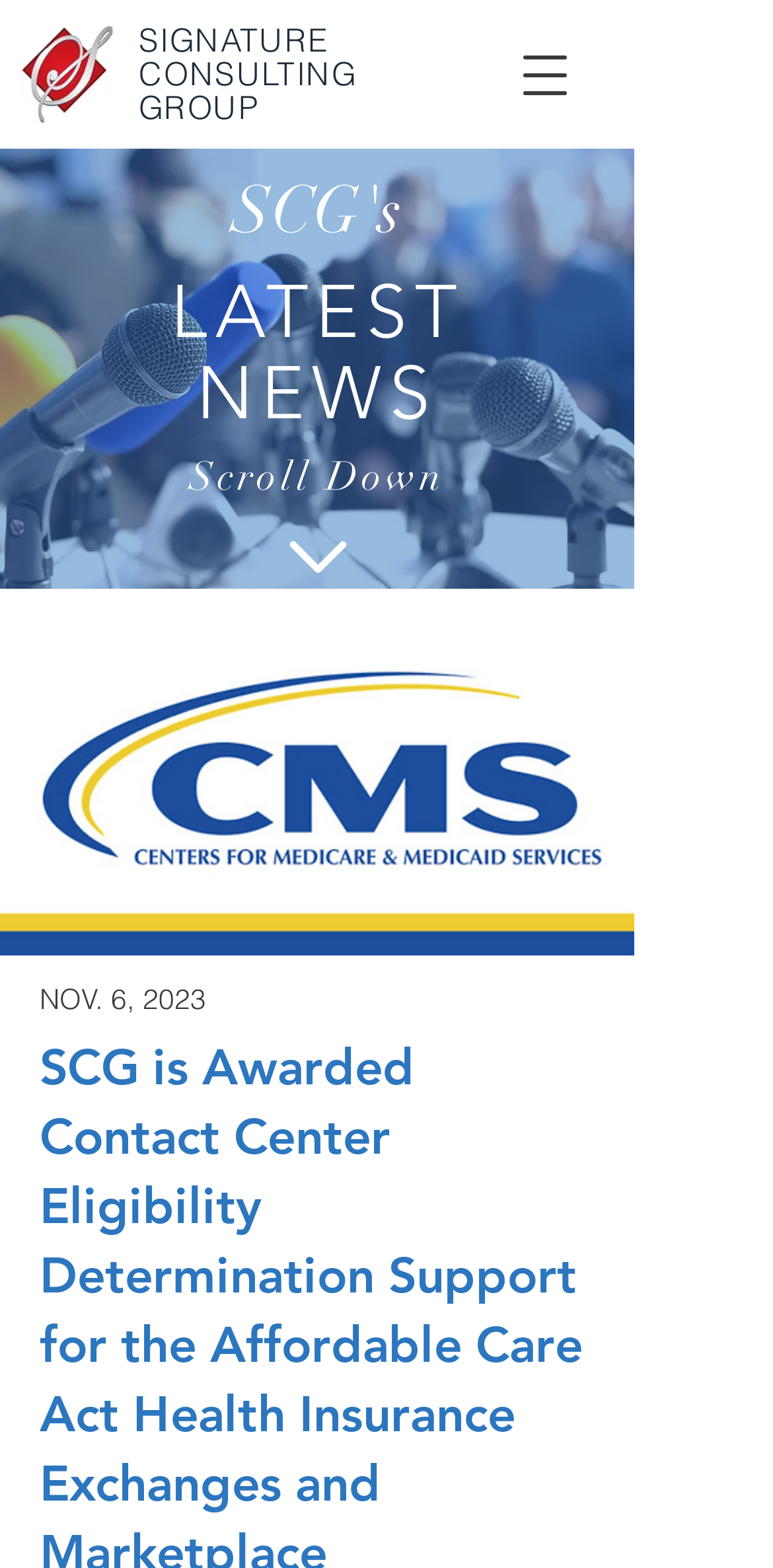Identify the bounding box coordinates for the UI element described as follows: Schools’ Privacy Policy. Use the format (top-left x, top-left y, bottom-right x, bottom-right y) and ensure all values are floating point numbers between 0 and 1.

None